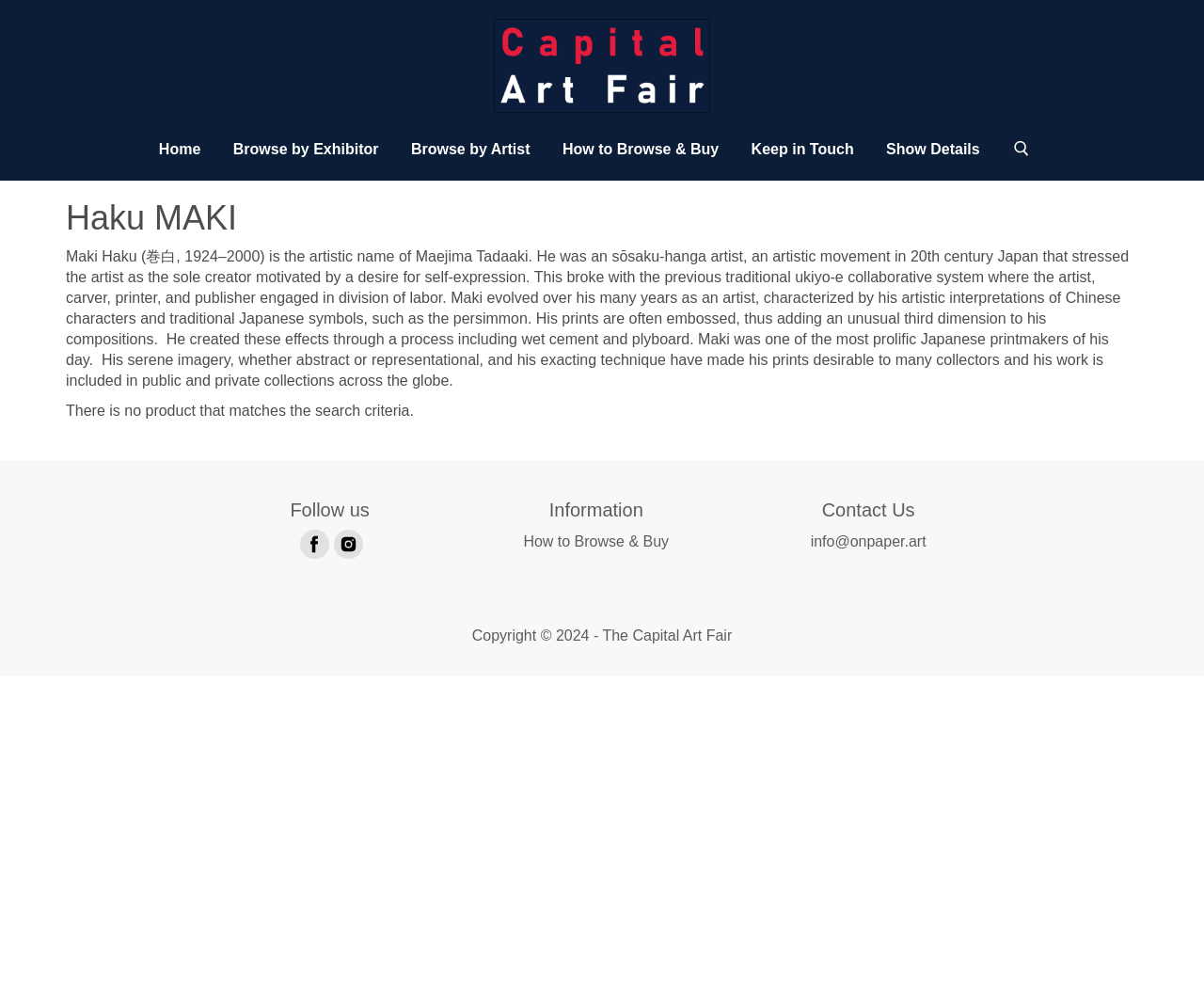Locate the bounding box coordinates of the element you need to click to accomplish the task described by this instruction: "Click on The Capital Art Fair link".

[0.41, 0.019, 0.59, 0.115]